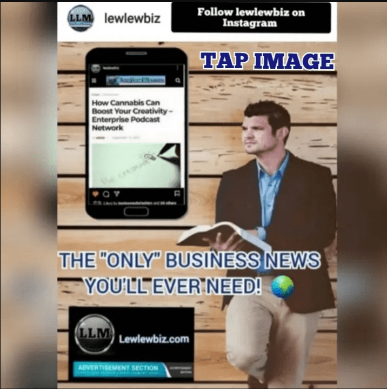What is the slogan of the business news platform?
Using the visual information, reply with a single word or short phrase.

THE 'ONLY' BUSINESS NEWS YOU'LL EVER NEED!